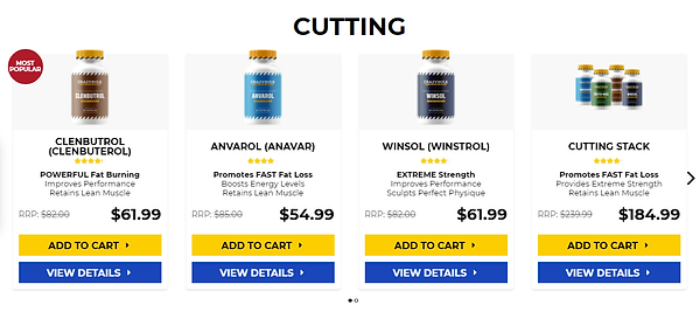How many products are featured under the title 'CUTTING'?
Answer briefly with a single word or phrase based on the image.

4